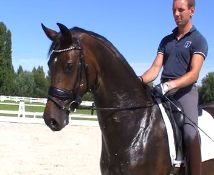How many hands does Fieneke measure?
Based on the image, answer the question with as much detail as possible.

The measurement of Fieneke's height is provided in the caption, which indicates that he measures 16.1 hands.